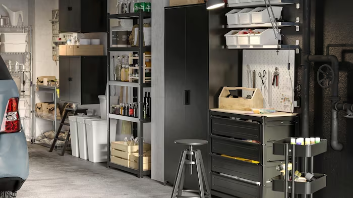Give a comprehensive caption that covers the entire image content.

This image depicts a well-organized garage space, showcasing a functional and efficient storage setup. On the left, a vehicle is partially visible, hinting at the dual purpose of the garage as both a parking area and a workspace. The walls feature various shelving units and cabinets, painted in sleek black that complements the overall contemporary design. 

The shelves are filled with an assortment of boxes, tools, and supplies, indicating a practical approach to garage organization. A tall storage cabinet stands prominently, while a set of clear plastic bins on the upper shelf allows for easy visibility of contents. Below, a modular workbench or drawer unit is equipped with essential tools and accessories, making it convenient for hands-on projects.

A notable detail is the lighting, as indicated by the overhead fixture, which enhances visibility for tasks and adds a modern touch to the space. This garage not only emphasizes storage solutions but also inspires creativity with its potential for transformation into a versatile workshop or utility area.